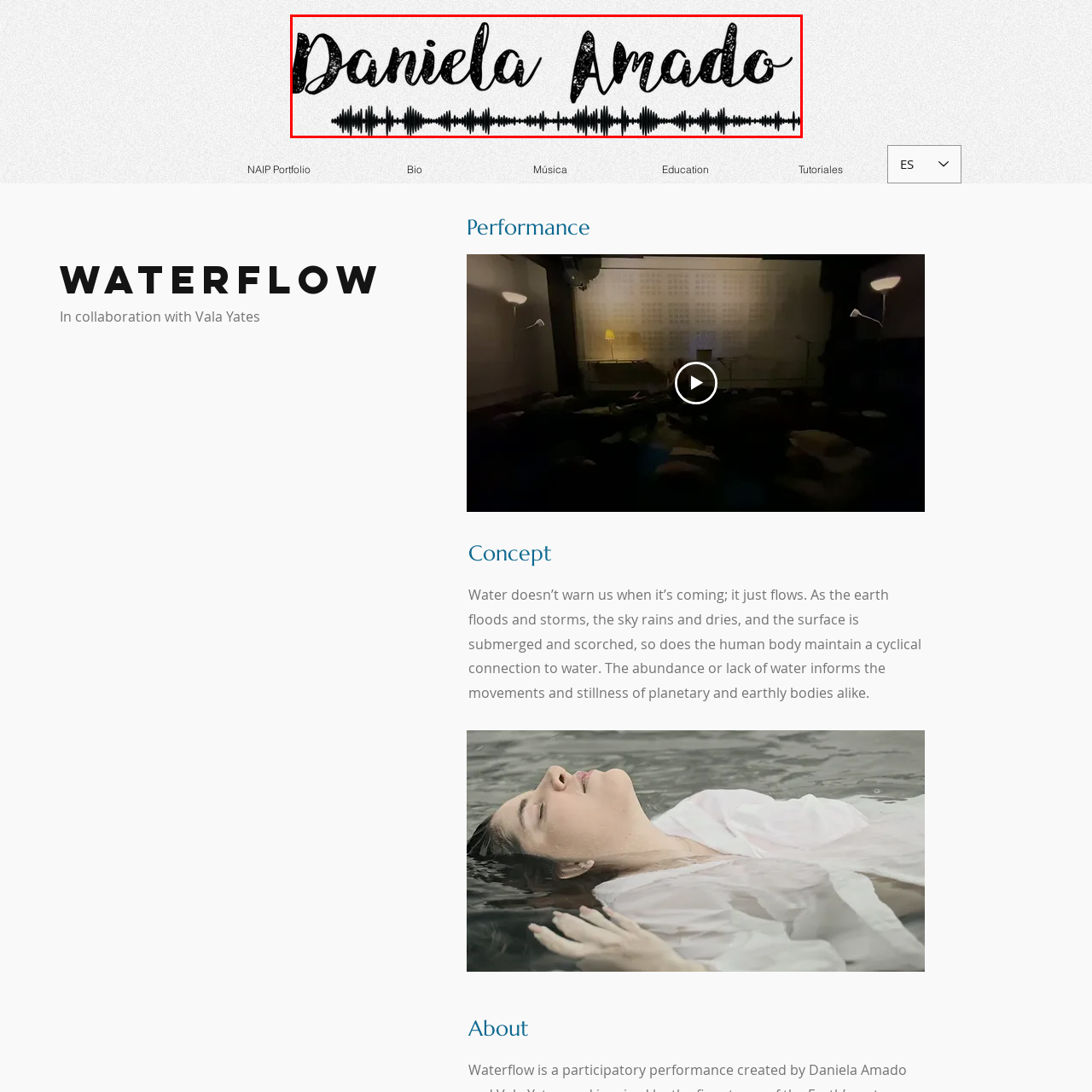What element symbolizes Daniela's connection to music?
Pay attention to the image surrounded by the red bounding box and answer the question in detail based on the image.

The graphic representation of sound waves below the name adds a dynamic element to the logo, symbolizing Daniela's connection to music and audio, which is a key aspect of her artistic identity.